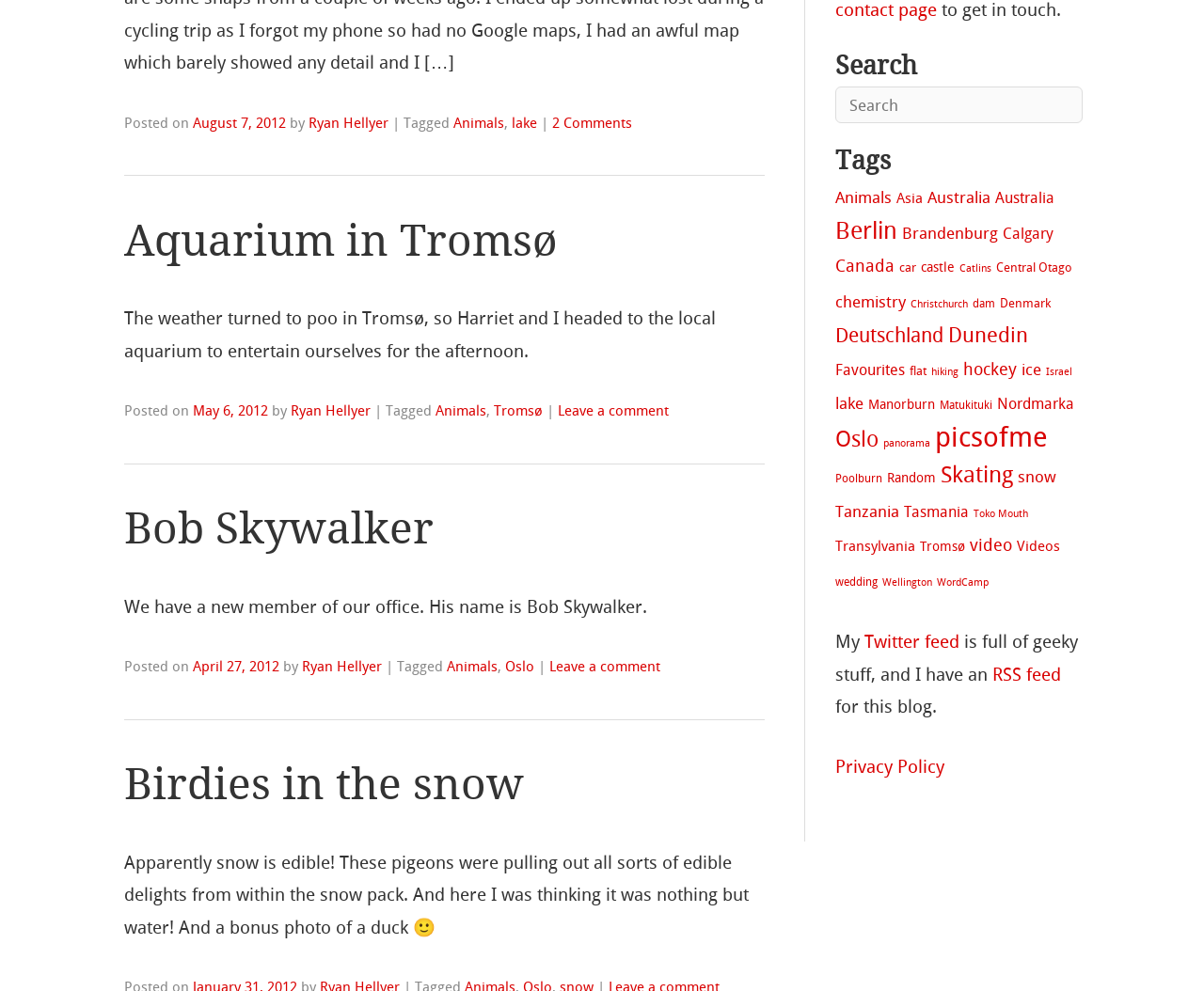Please provide the bounding box coordinate of the region that matches the element description: Ryan Hellyer. Coordinates should be in the format (top-left x, top-left y, bottom-right x, bottom-right y) and all values should be between 0 and 1.

[0.257, 0.115, 0.323, 0.132]